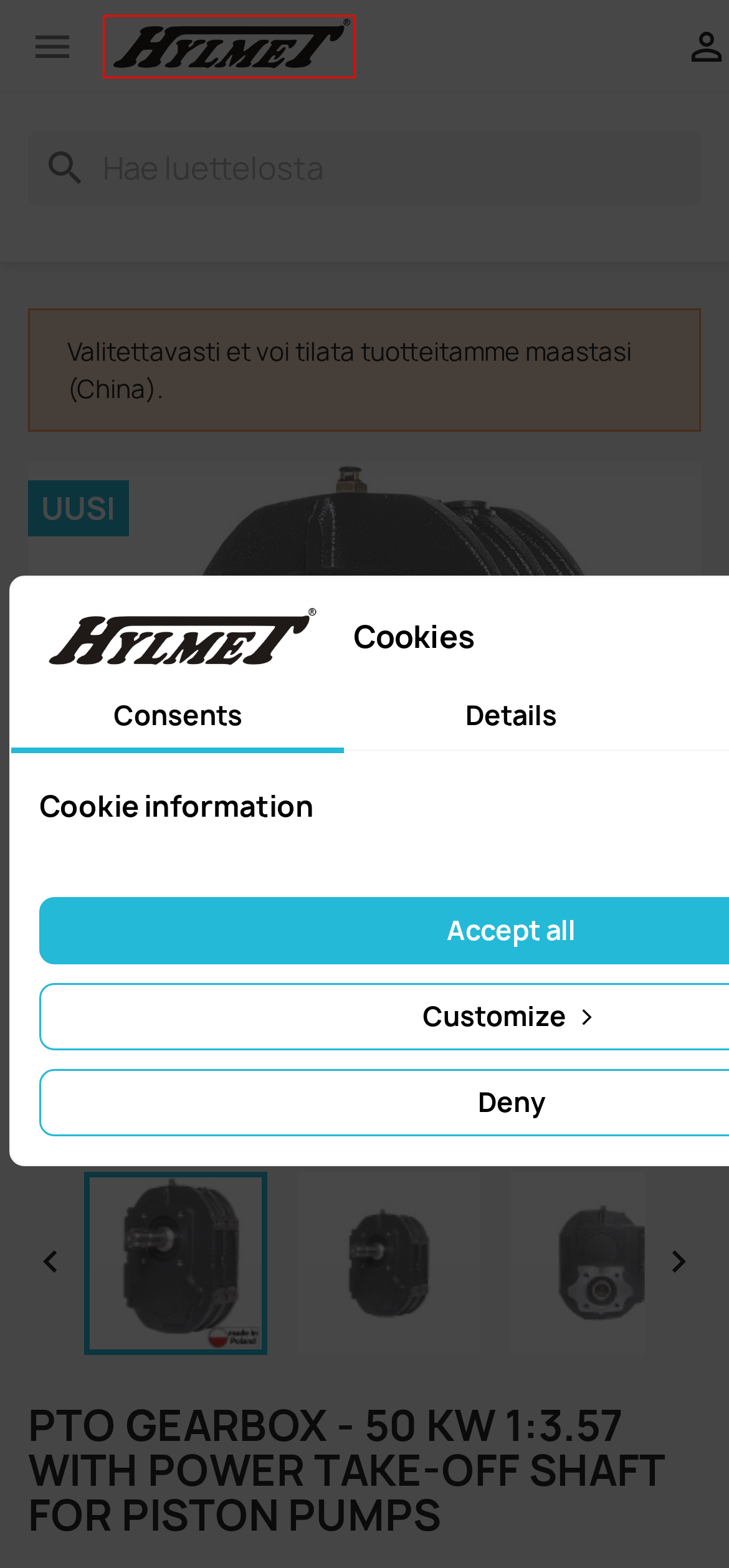Look at the screenshot of a webpage, where a red bounding box highlights an element. Select the best description that matches the new webpage after clicking the highlighted element. Here are the candidates:
A. PTO GEARBOX, GROUP 3 FEMALE SHAFT QUICK-FITTING, RATIO 1:3 30KW for PZ30-WOM series pumps.
B. CAST IRON PTO GEARBOX, FOR GROUP 3 SAE-BB PUMPS, 6 SPLINED 1-3/8" MALE SHAFT
C. PTO GEARBOX, MALE SHAFT, RATIO 1:3,0 or 1:2,0 plus pump group 3 , PZC-C-72X.NE series
D. PTO GEARBOX, FEMALE SHAFT QUICK-FITTING, RATIO 1:3,0 or 1:2,0 30KW plus pump group 2, PZS-E-n series
E. PTO GEARBOX for piston pumps, FEMALE SHAFT QUICK-FITTING, RATIO 1:2,0 35KW
F. PTO GEARBOX, GROUP 3, FEMALE SHAFT QUICK-FITTING, 30KW PLUS PUMPS PZS-C-72X.NE series
G. Announce
H. Hydraulic pumps for PTO transmissions of various types with cast iron or aluminum housing.

H